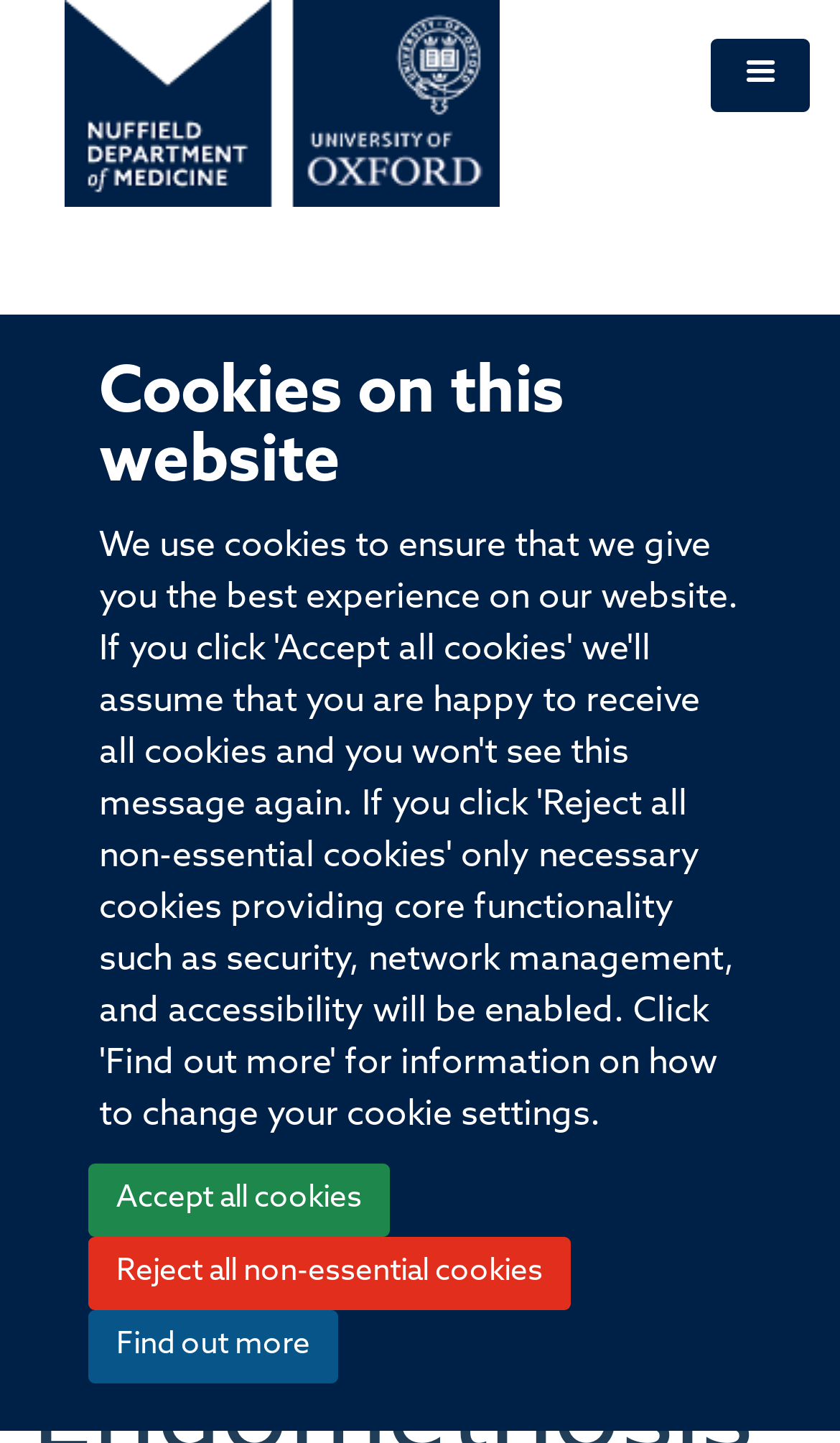What is the text of the heading element above the 'Accept all cookies' link?
From the screenshot, supply a one-word or short-phrase answer.

Cookies on this website